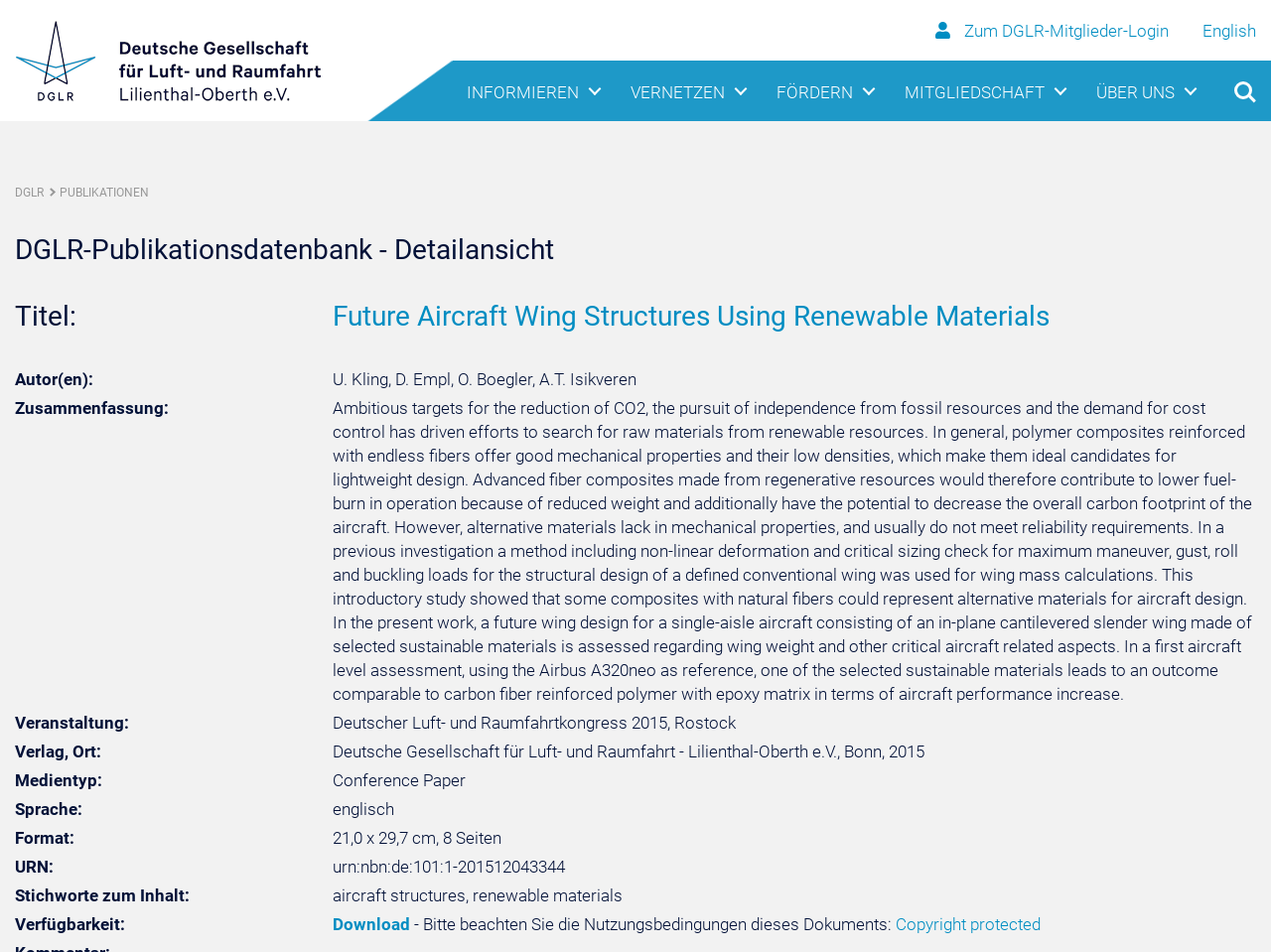Determine the bounding box coordinates of the clickable element necessary to fulfill the instruction: "View publication details of Future Aircraft Wing Structures Using Renewable Materials". Provide the coordinates as four float numbers within the 0 to 1 range, i.e., [left, top, right, bottom].

[0.262, 0.315, 0.826, 0.349]